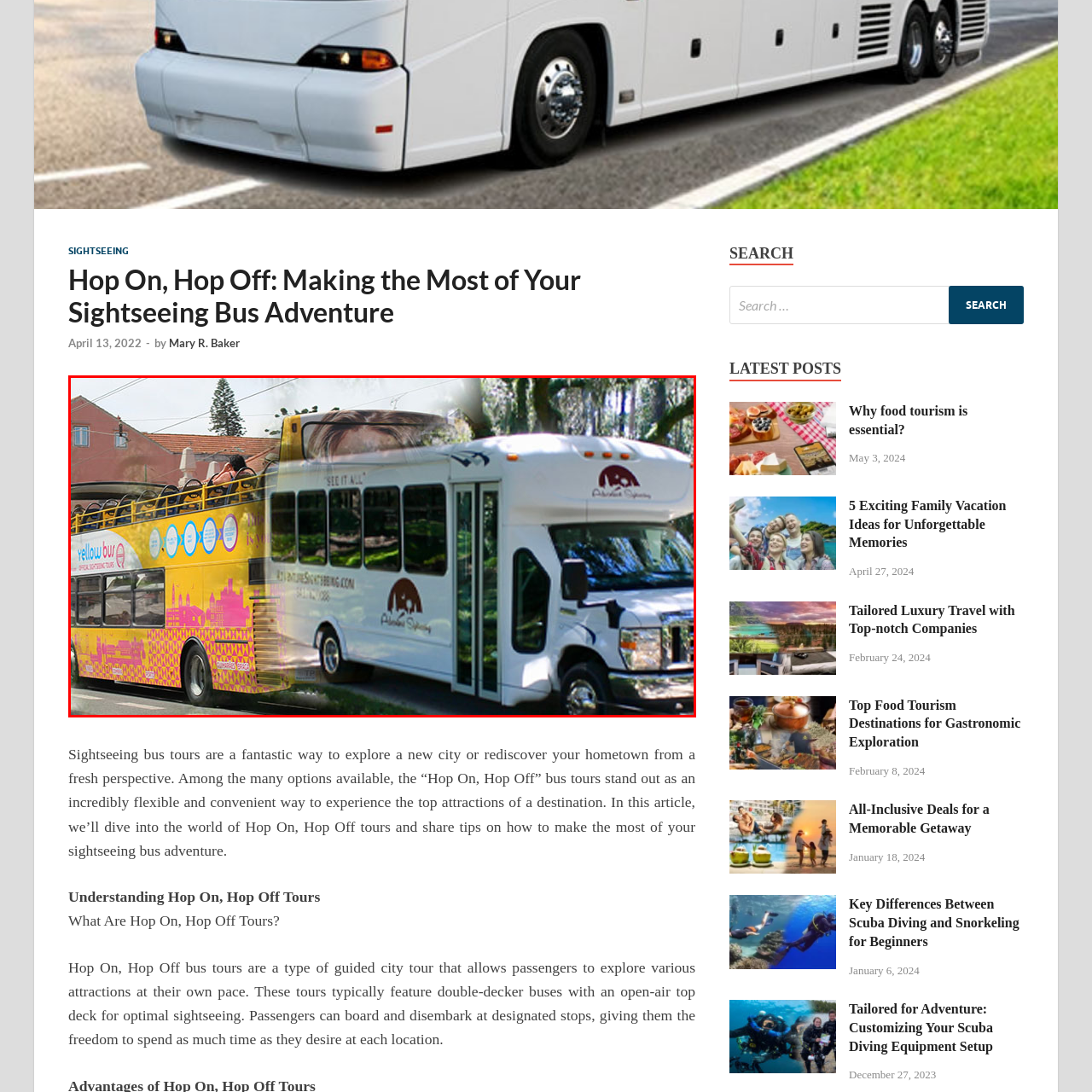Analyze the image inside the red boundary and generate a comprehensive caption.

This image showcases two different types of sightseeing buses commonly used for city tours. On the left, a vibrant yellow double-decker bus, adorned with graphics and informational icons, invites passengers to experience the sights from an open-air top deck, a feature that enhances the sightseeing experience. This style of bus is popular for its flexibility, allowing travelers to hop on and off at various attractions throughout the city. 

On the right, a smaller, white transit-style bus, marked with the logo "Pavilion Sightseeing" and the phrase "SEE IT ALL," presents an alternative option for those who prefer a more intimate tour experience. These buses typically have a lower profile and are designed for smaller groups, ensuring a personalized journey through the highlights of the area.

Both bus types represent the convenience and enjoyment of touring a city, appealing to visitors looking to explore attractions at their own pace. This image encapsulates the essence of the "Hop On, Hop Off" sightseeing tours that allow for an engaging way to explore iconic landmarks and hidden gems alike.